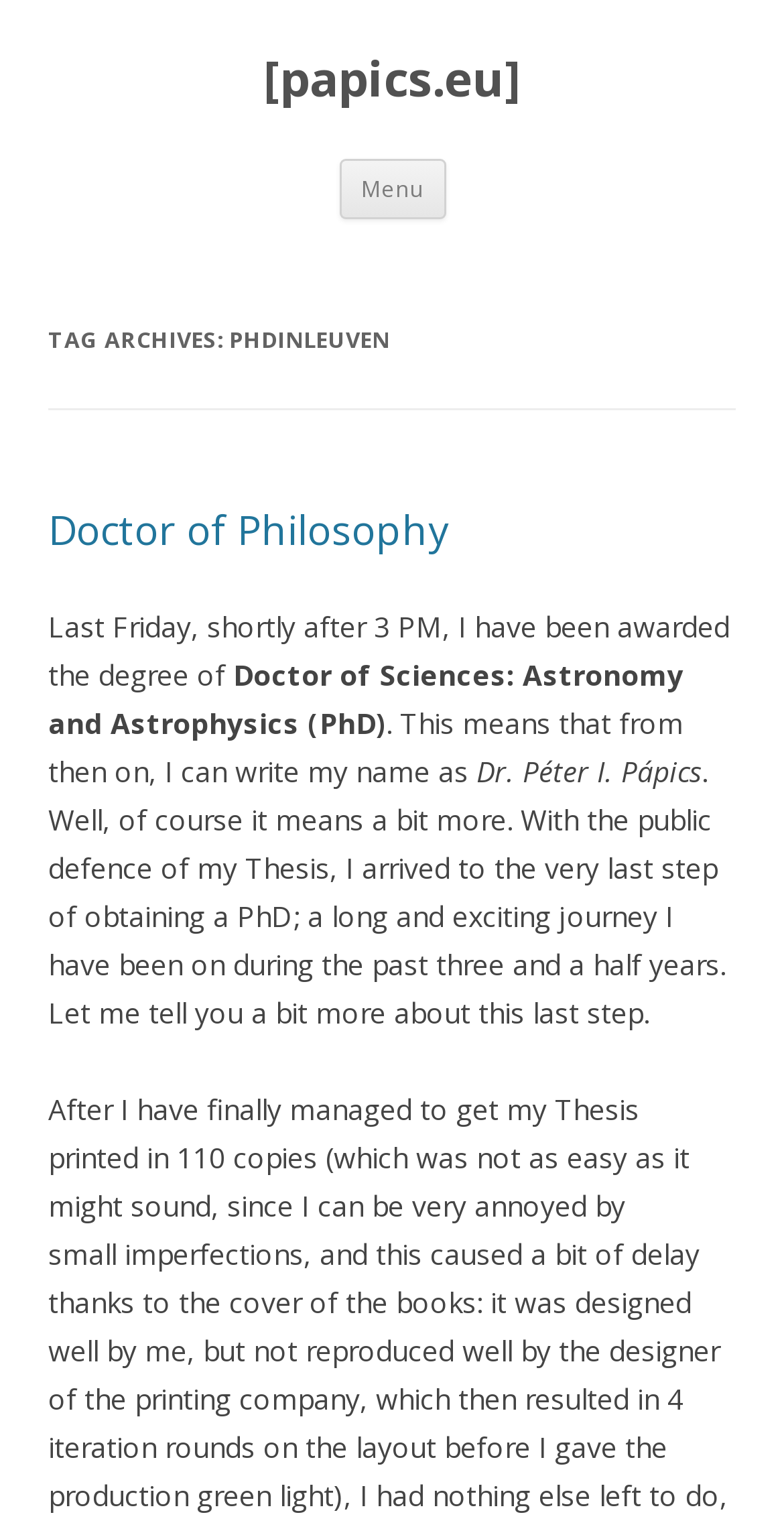Using the element description: "aria-label="Tweet this"", determine the bounding box coordinates for the specified UI element. The coordinates should be four float numbers between 0 and 1, [left, top, right, bottom].

None